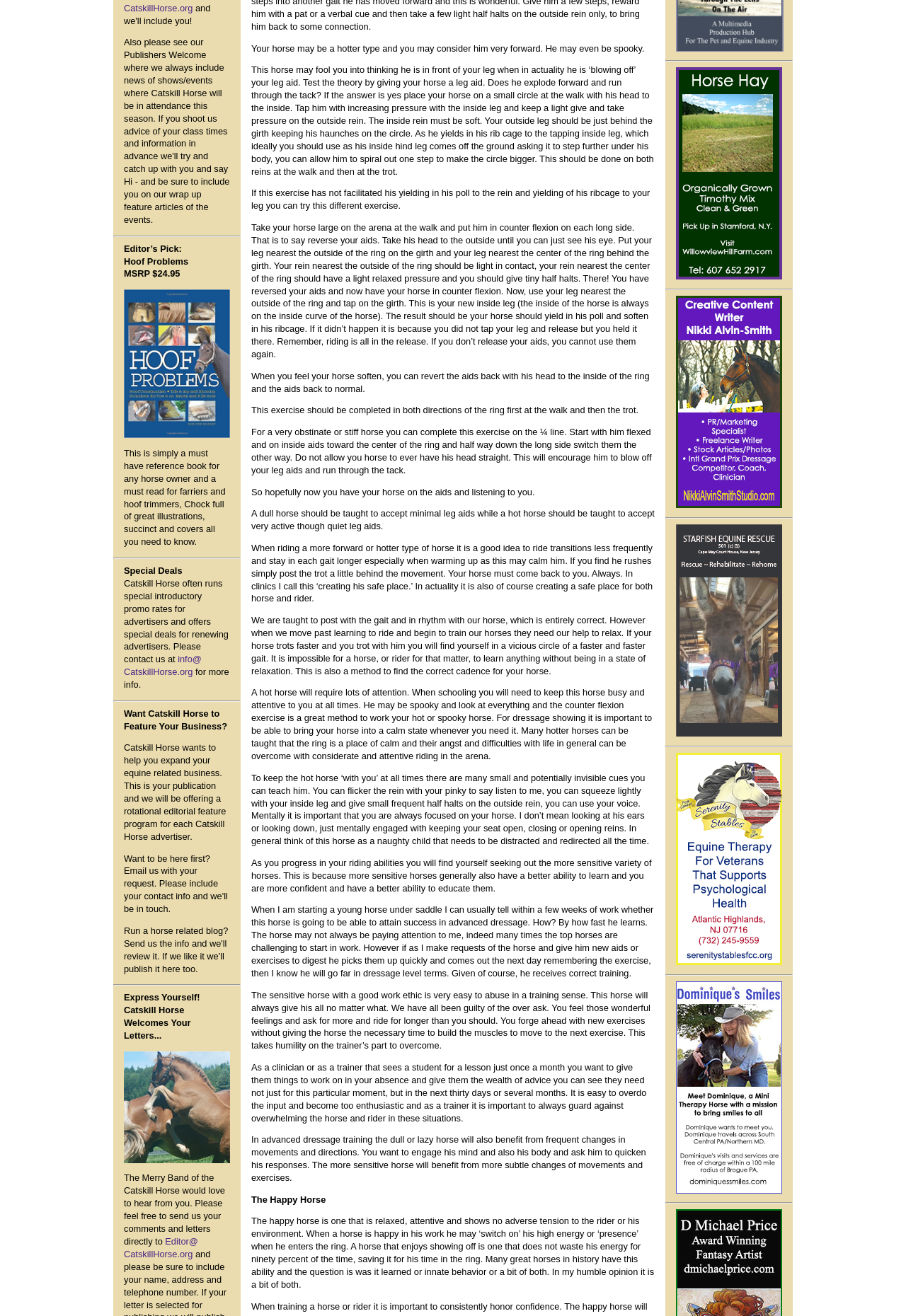Please find the bounding box coordinates of the element that must be clicked to perform the given instruction: "Learn about Starfish Equine Rescue". The coordinates should be four float numbers from 0 to 1, i.e., [left, top, right, bottom].

[0.746, 0.398, 0.863, 0.56]